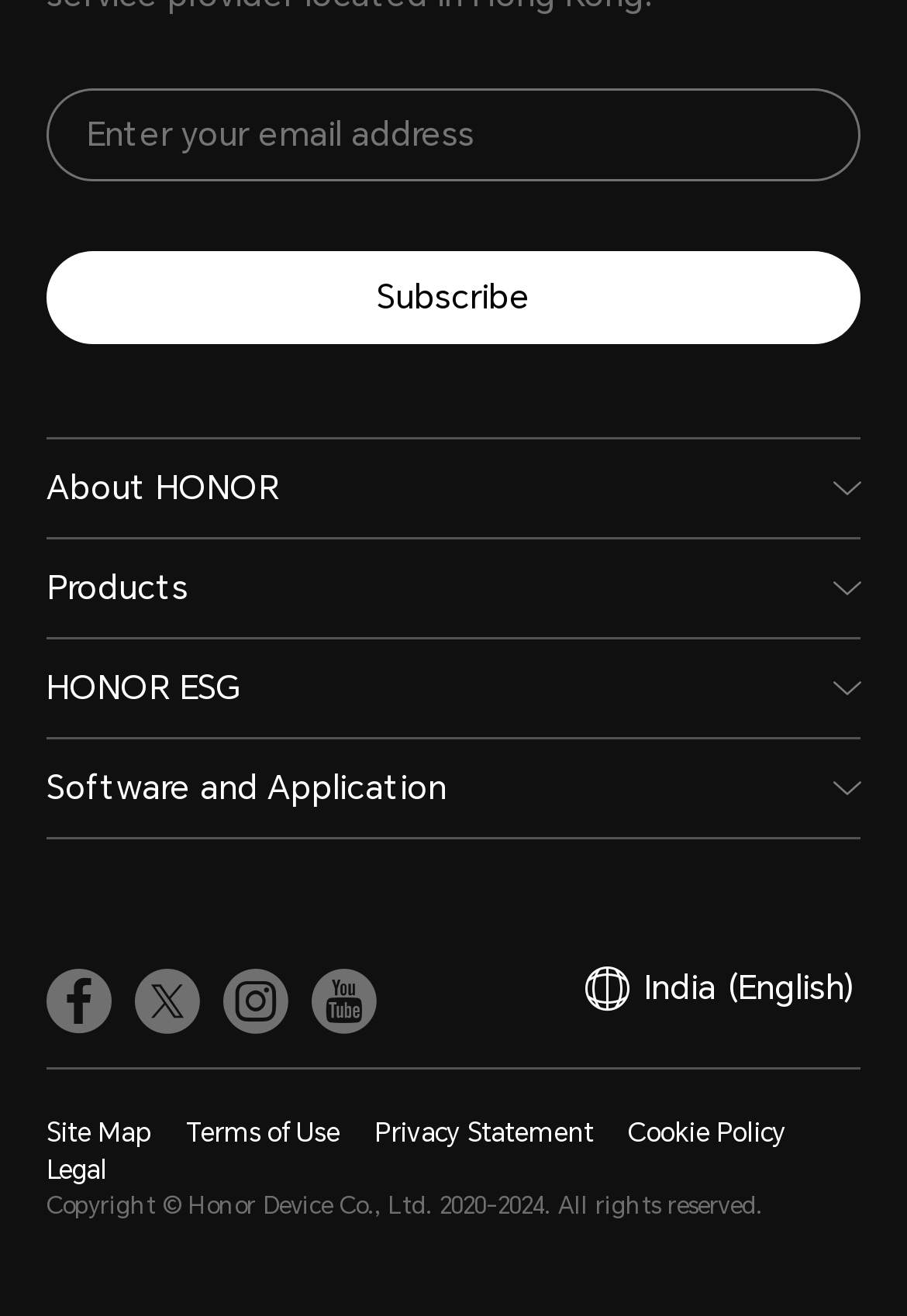Please indicate the bounding box coordinates for the clickable area to complete the following task: "Visit Multiple Device Chargers on Facebook". The coordinates should be specified as four float numbers between 0 and 1, i.e., [left, top, right, bottom].

None